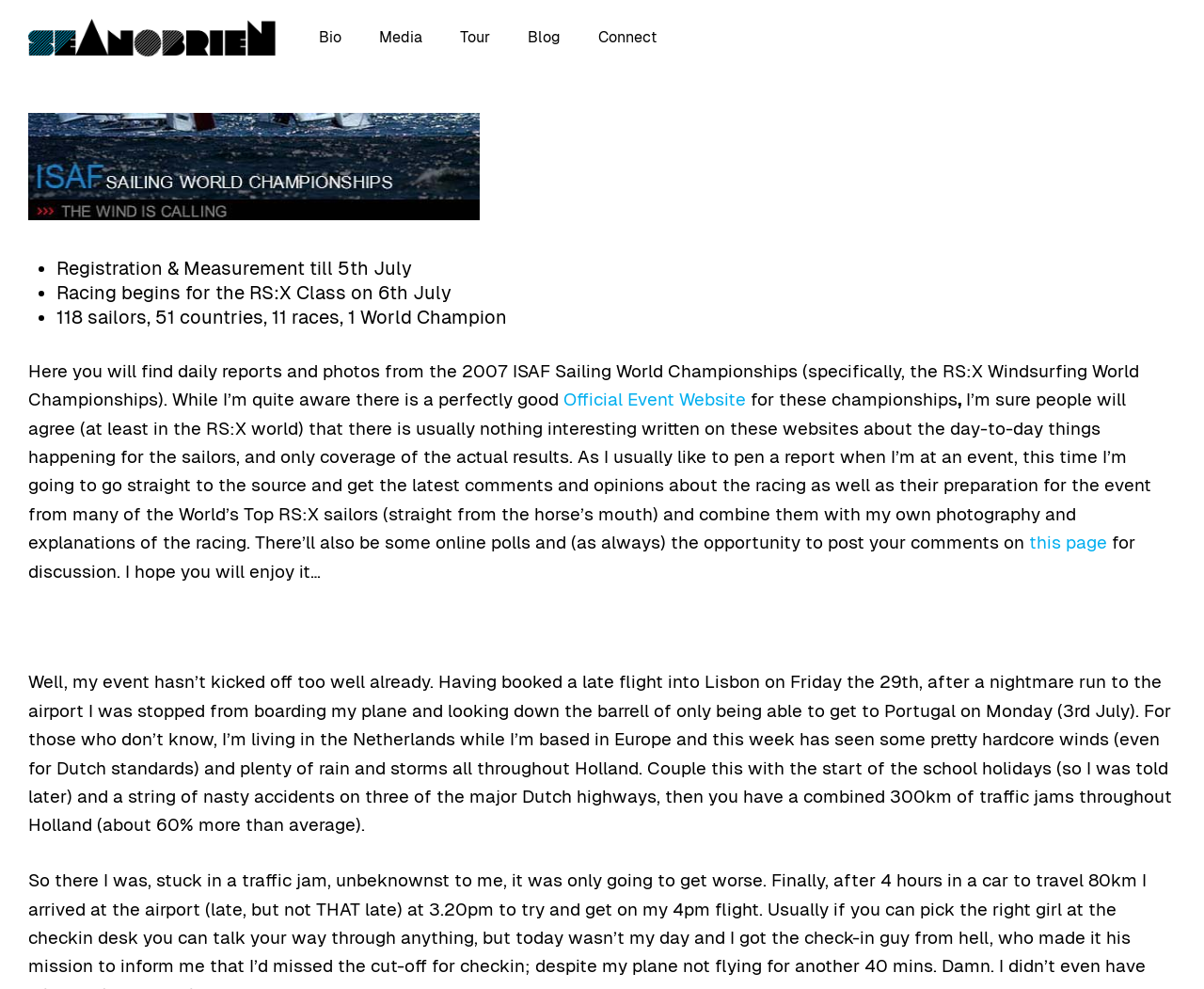How many sailors are participating in the championship?
Please elaborate on the answer to the question with detailed information.

The number of sailors participating in the championship can be found in the list of bullet points, where it says '118 sailors, 51 countries, 11 races, 1 World Champion'.